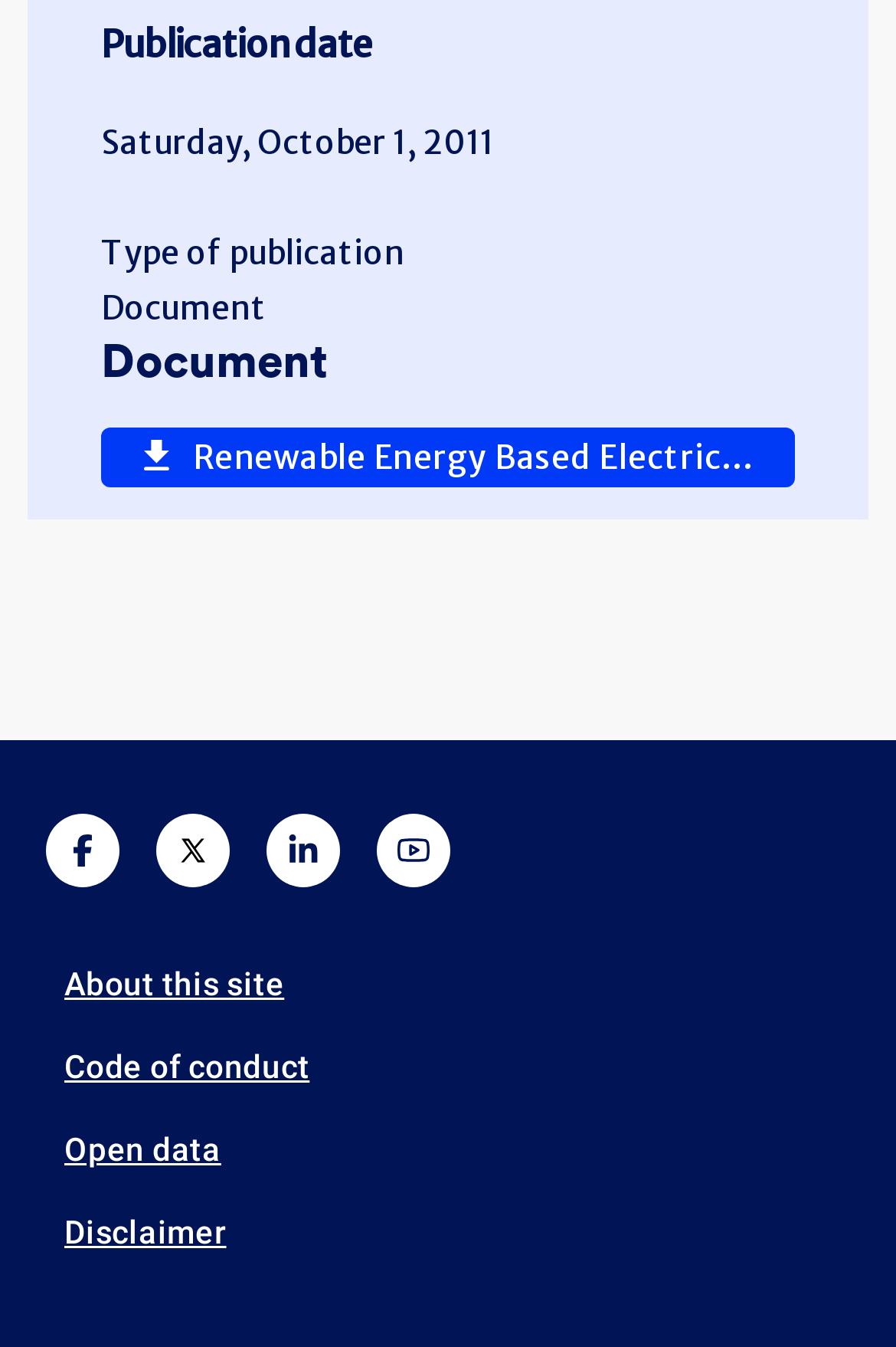How many links are available in the footer?
Please use the image to deliver a detailed and complete answer.

I counted the number of links in the footer by looking at the links 'About this site', 'Code of conduct', 'Open data', 'Disclaimer', and the social media links.